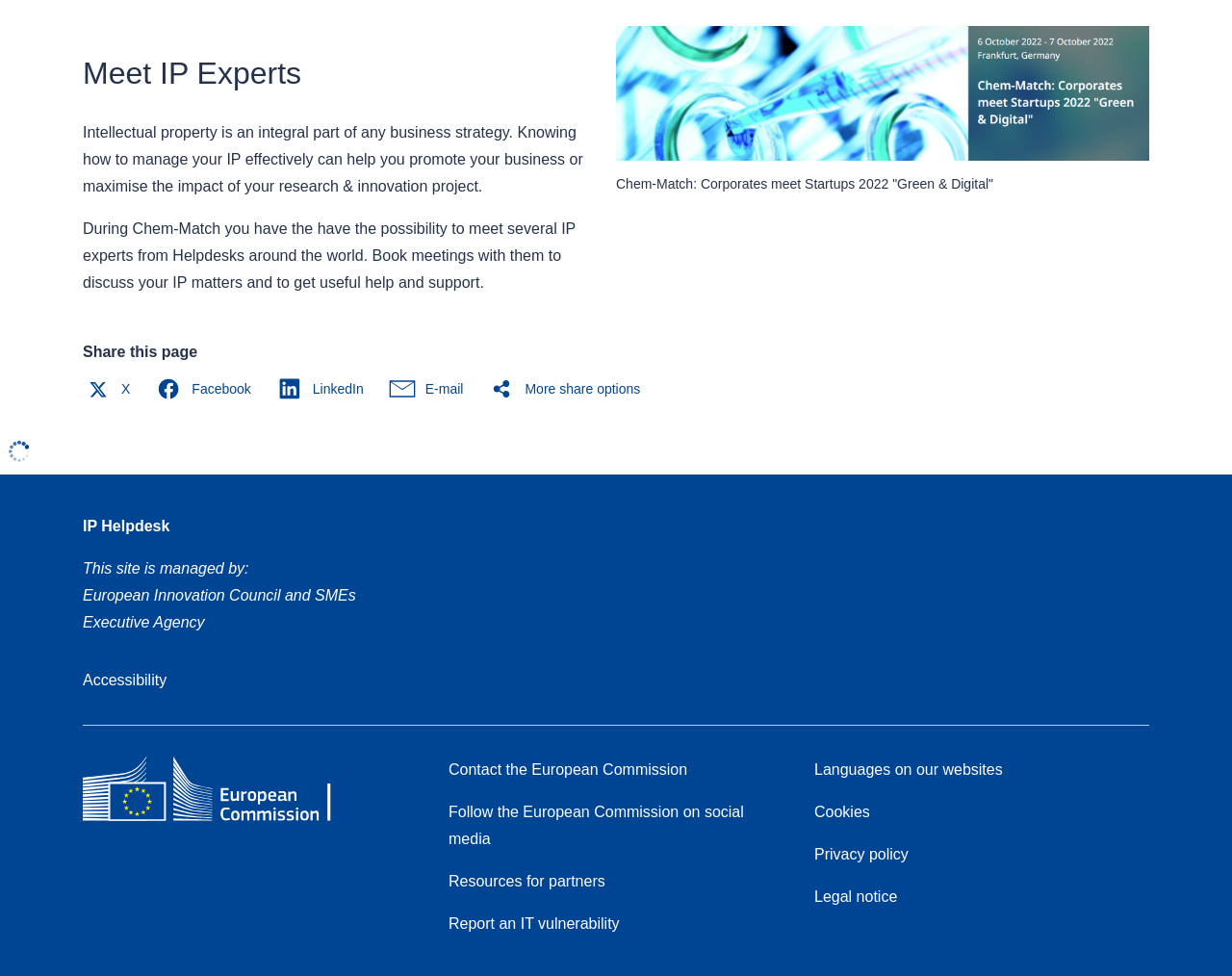How many social media platforms are mentioned on the webpage?
Answer the question in a detailed and comprehensive manner.

The webpage mentions the European Commission's presence on social media, with a link to 'Follow the European Commission on social media', indicating that at least one social media platform is mentioned.